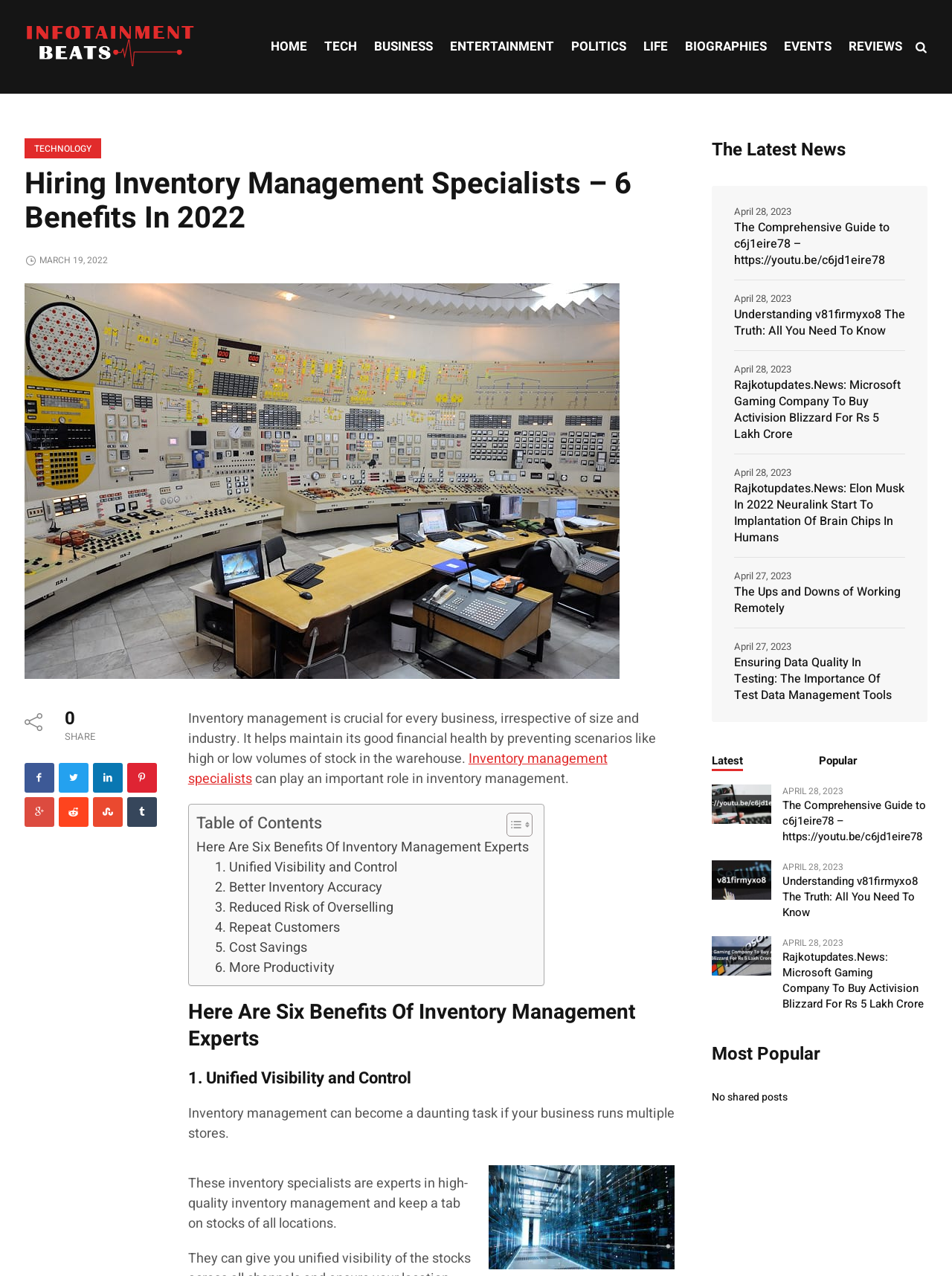Please answer the following query using a single word or phrase: 
What is the main topic of this webpage?

Inventory management